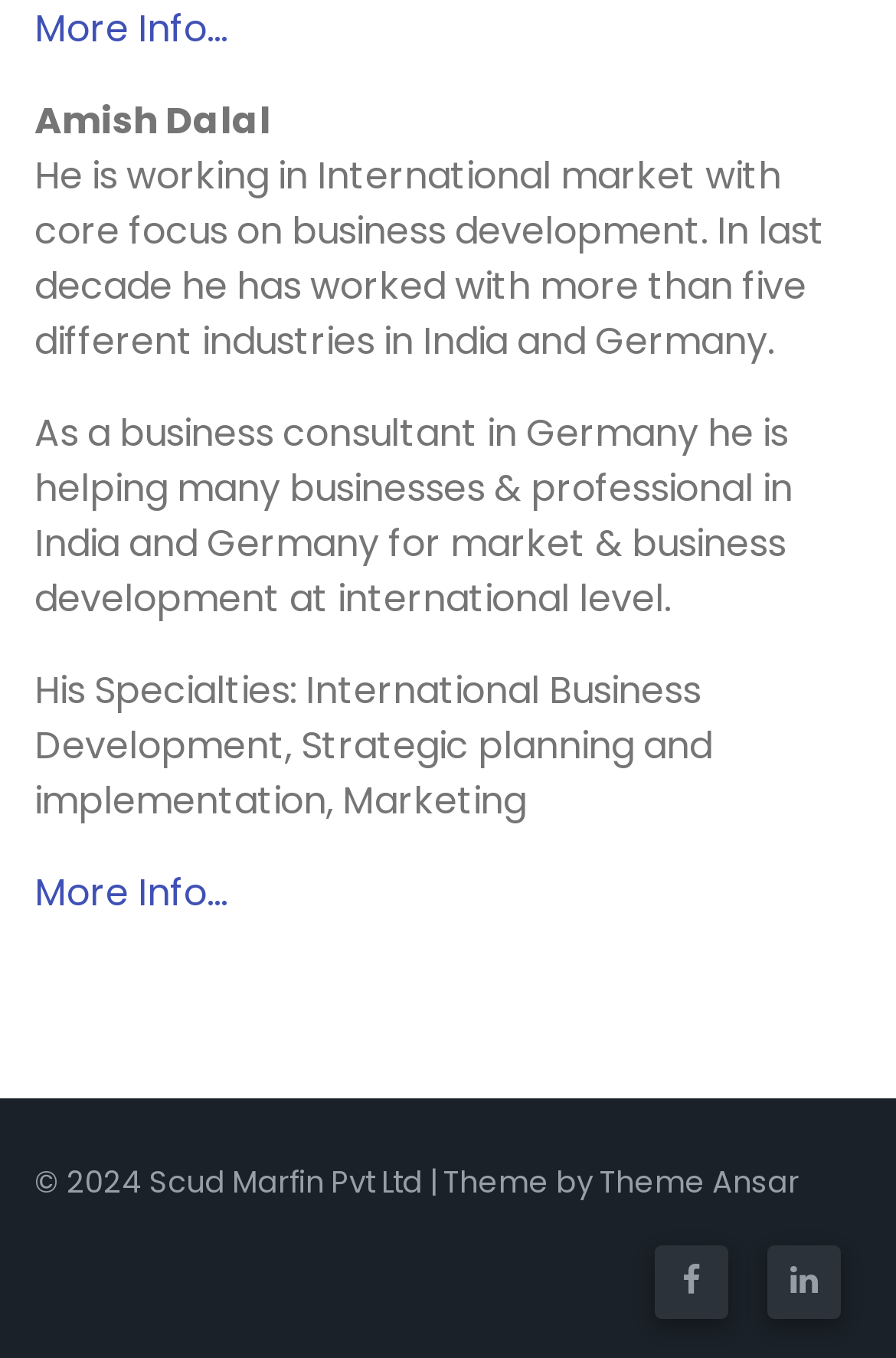Consider the image and give a detailed and elaborate answer to the question: 
What is Amish Dalal's profession?

Based on the webpage, Amish Dalal is described as a business consultant in Germany, helping many businesses and professionals in India and Germany for market and business development at an international level.